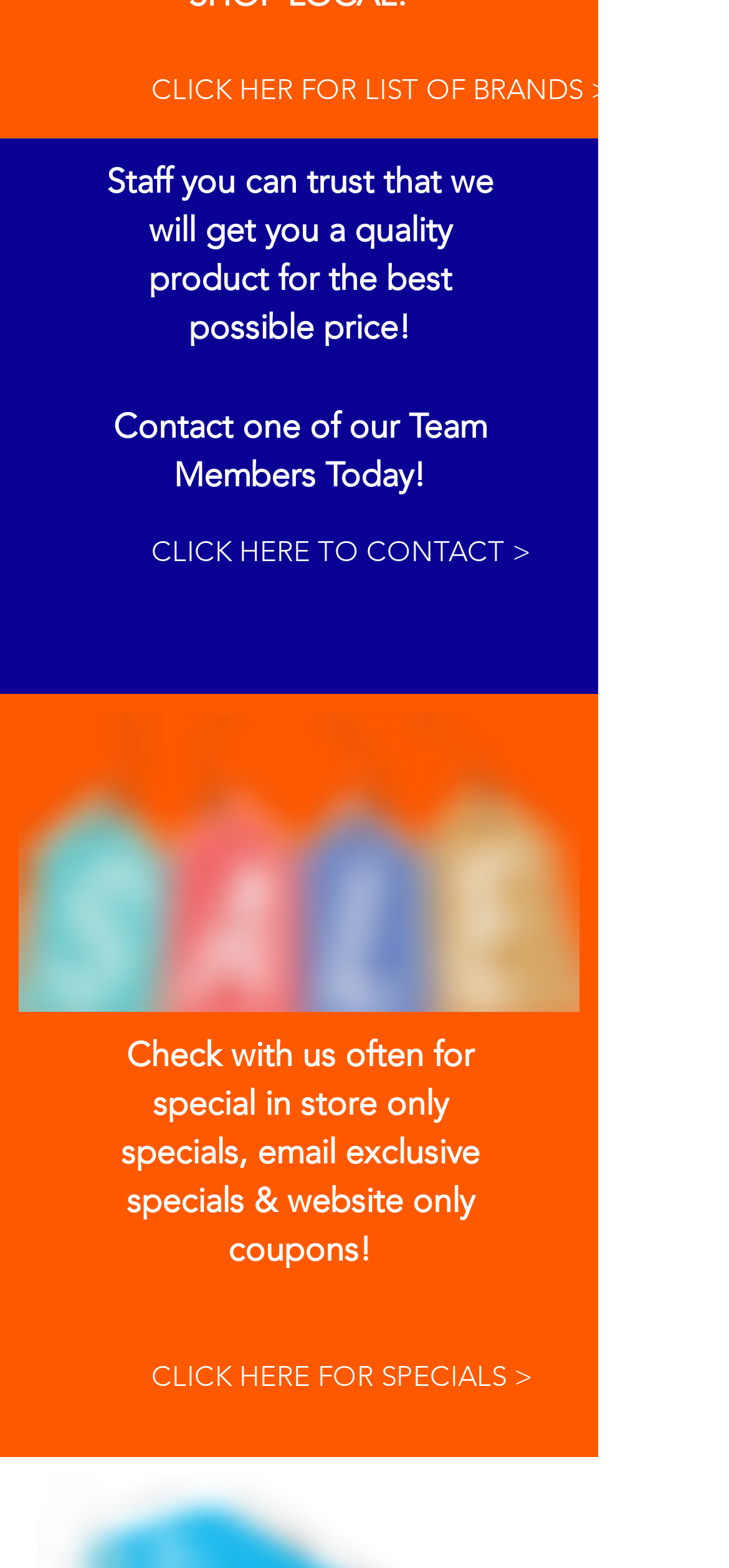How can I contact the team?
Using the image as a reference, answer the question in detail.

The webpage provides a link 'CLICK HERE TO CONTACT >' which suggests that customers can contact one of the team members today by clicking on this link.